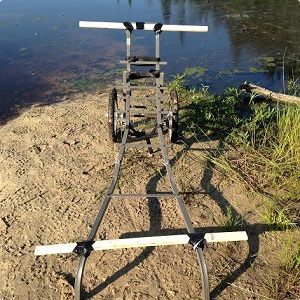Give a thorough explanation of the image.

The image showcases a custom-built kayak dolly cart positioned at the edge of a serene water body. This innovative transportation device is designed to facilitate the easy movement of kayaks across challenging terrains, such as sandy or uneven ground. The dolly features a sturdy frame with two robust wheels for stability, and it’s equipped with horizontal bars at both the front and rear for securely holding the kayak in place. Lush green grass and reeds line the water's edge, and the gentle ripples of the lake add to the tranquil atmosphere, suggesting a prime location for a fishing or kayaking expedition. This setup hints at the outdoor adventures that await, reflecting the creative adaptations made for outdoor enthusiasts to transport their gear with efficiency and ease.